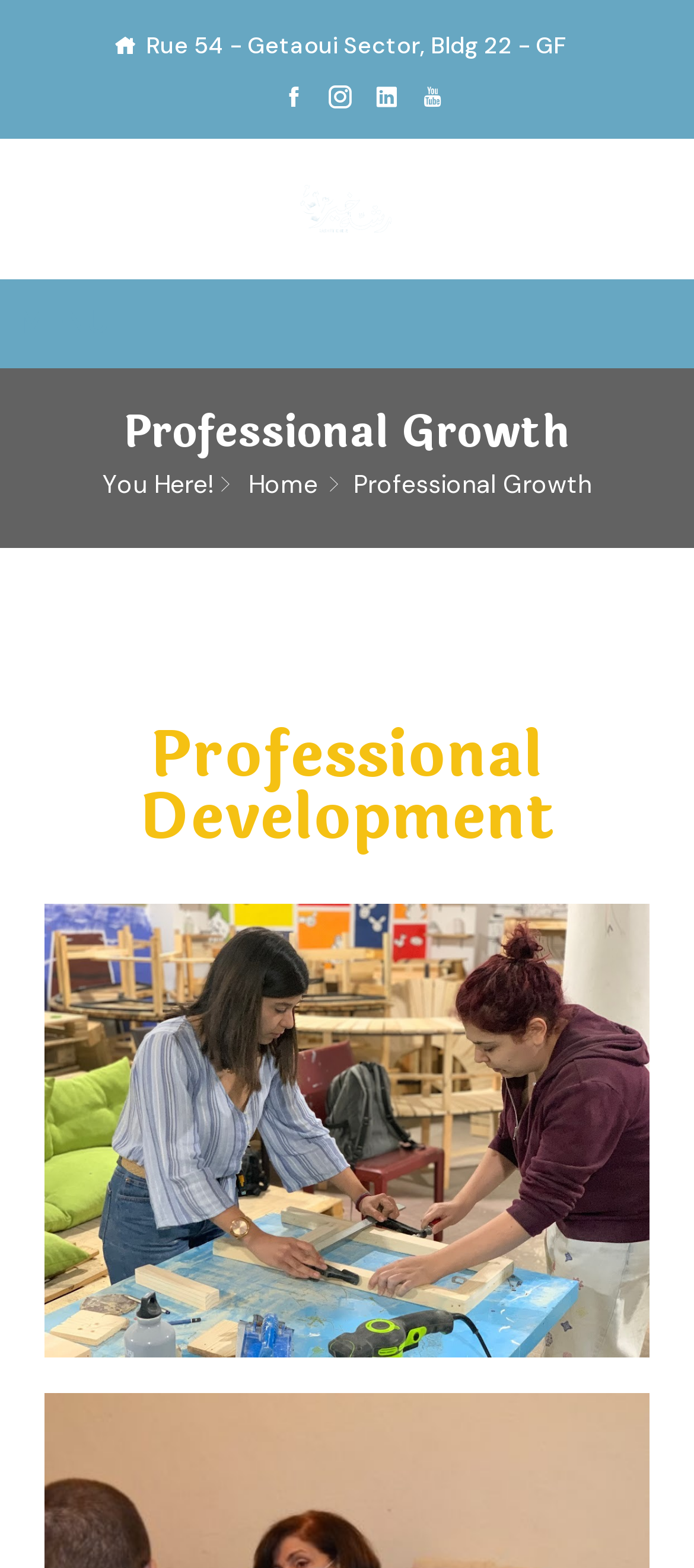How many social media links are there?
Make sure to answer the question with a detailed and comprehensive explanation.

I counted the number of link elements with OCR text '', '', '', and '' which are likely to be social media links, and found 4 of them.